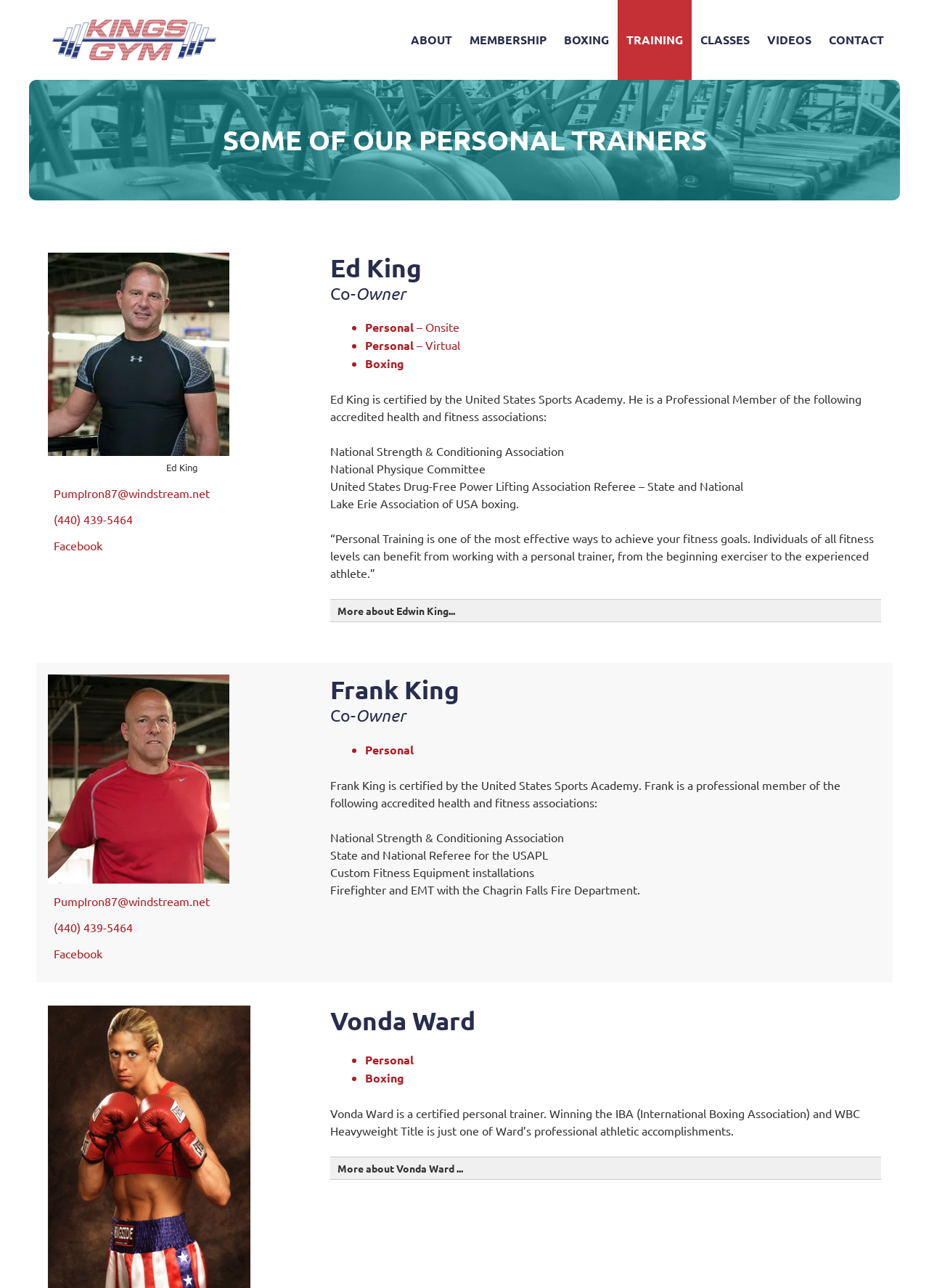Determine the bounding box coordinates for the region that must be clicked to execute the following instruction: "Contact Edwin King via email".

[0.058, 0.377, 0.226, 0.388]